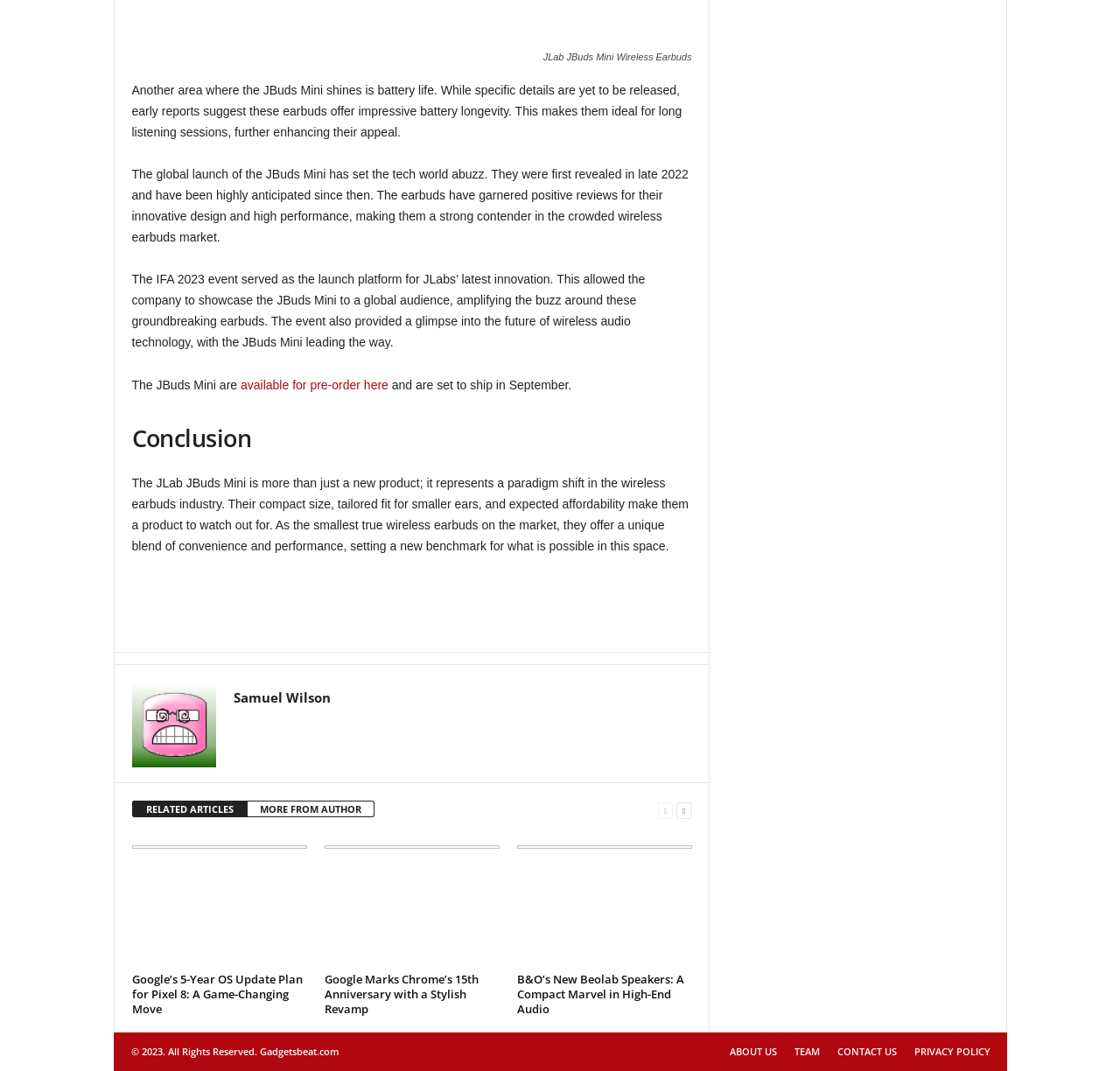What is the topic of the article?
Please interpret the details in the image and answer the question thoroughly.

Based on the content of the webpage, I can see that the article is discussing the JLab JBuds Mini, a new product in the wireless earbuds market. The text mentions its features, launch, and expected performance.